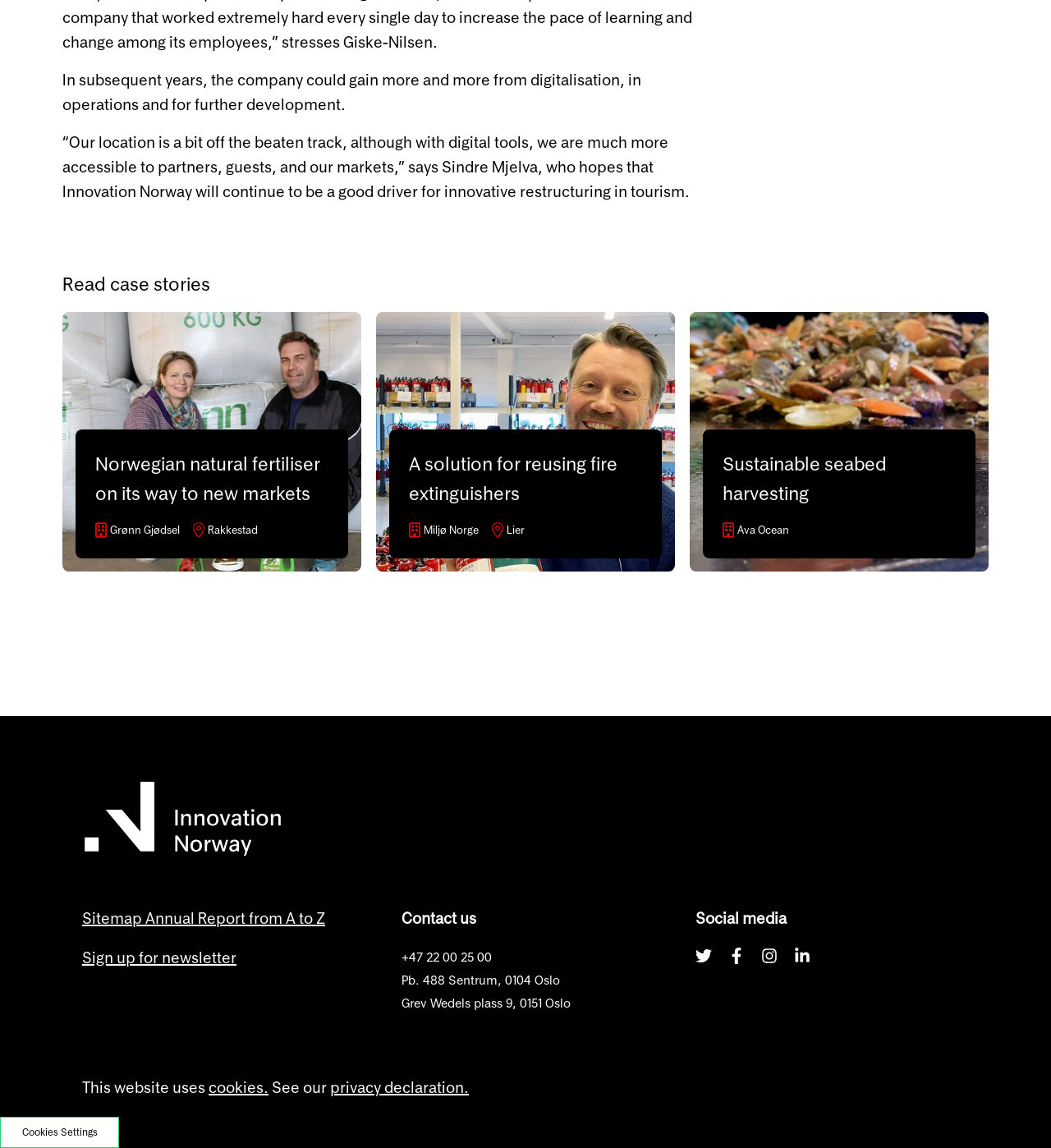Please identify the bounding box coordinates of the element I should click to complete this instruction: 'Visit Grønn Gjødsel Rakkestad'. The coordinates should be given as four float numbers between 0 and 1, like this: [left, top, right, bottom].

[0.059, 0.272, 0.344, 0.498]